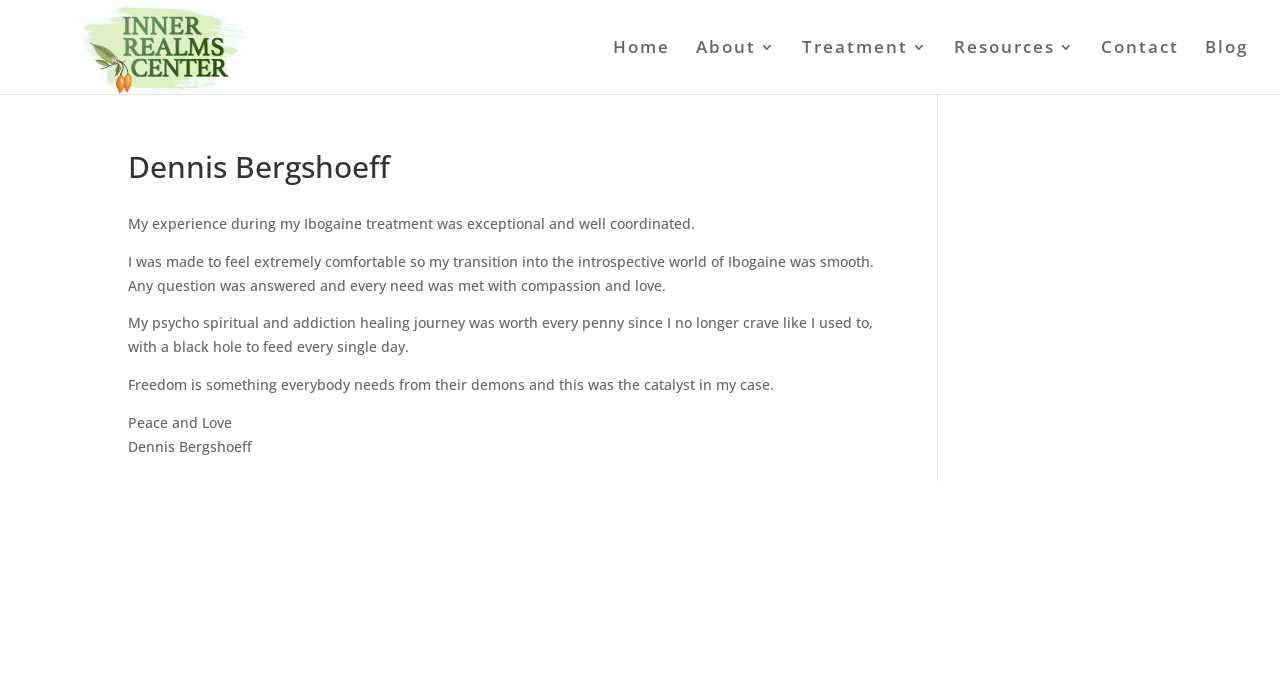Please respond in a single word or phrase: 
How many links are present in the top navigation bar?

6